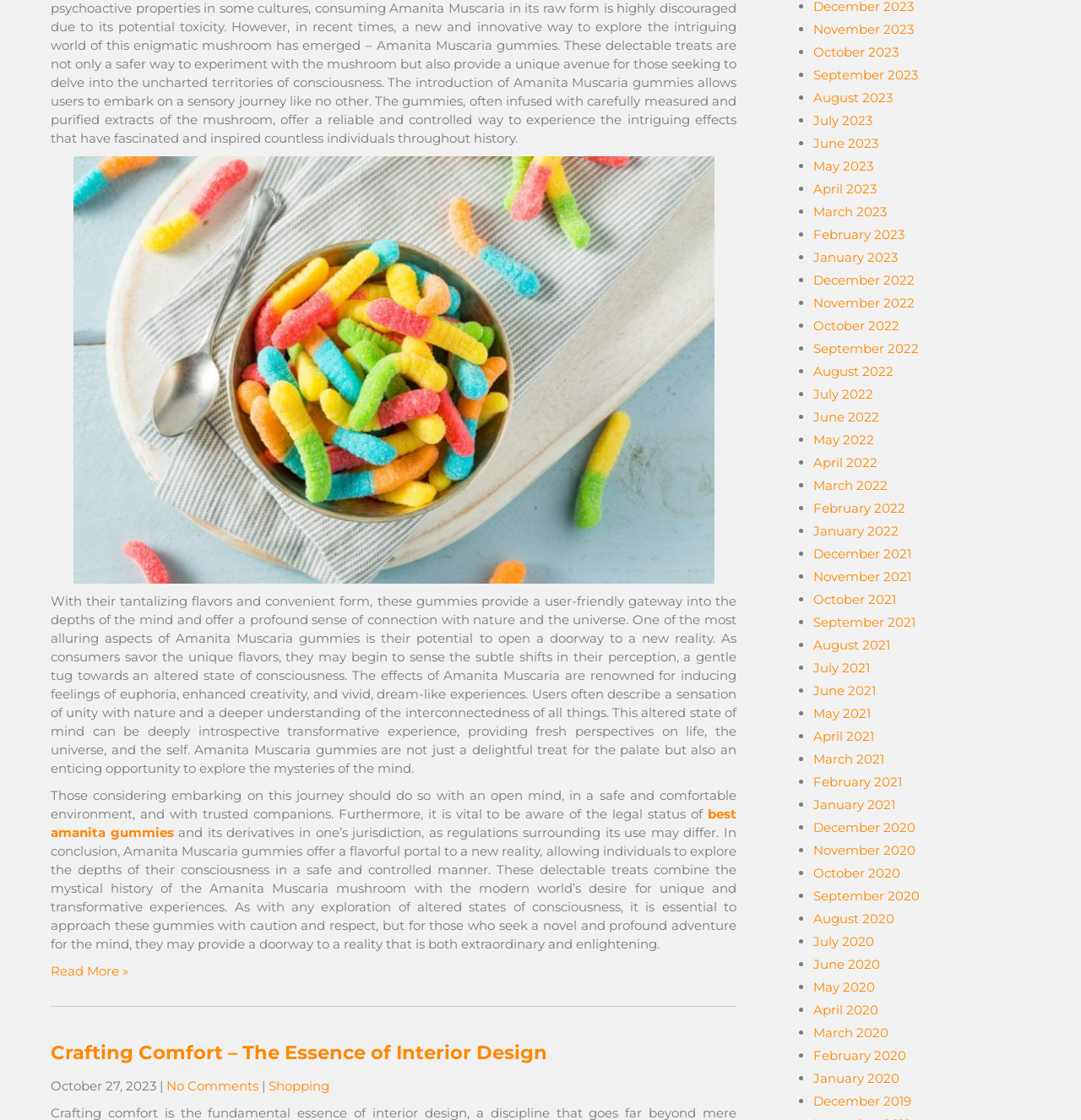What is recommended when considering the use of Amanita Muscaria gummies?
Using the image, elaborate on the answer with as much detail as possible.

The text advises that those considering the use of Amanita Muscaria gummies should do so 'with an open mind, in a safe and comfortable environment, and with trusted companions', indicating that a cautious and responsible approach is necessary.